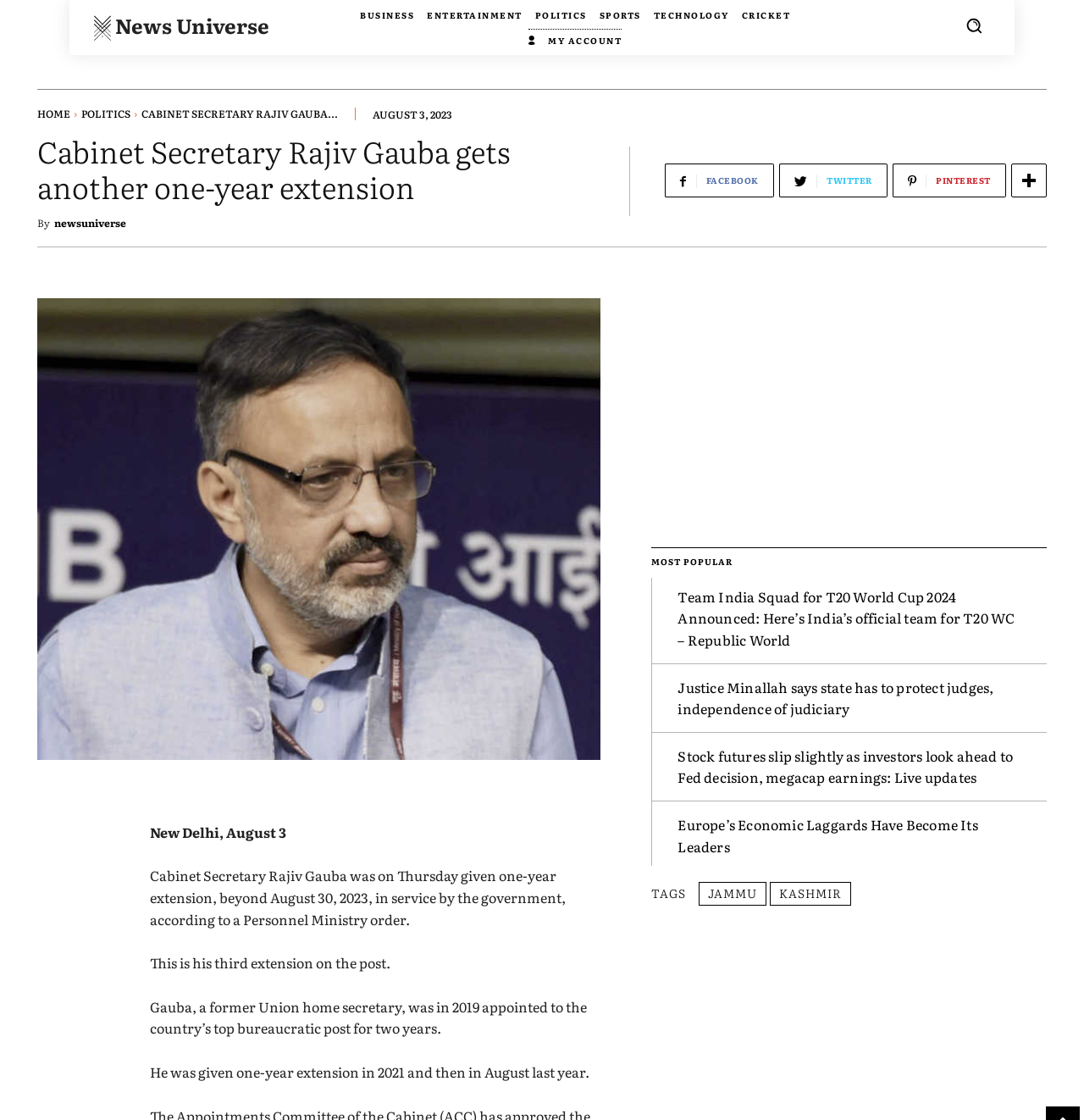Articulate a detailed summary of the webpage's content and design.

The webpage is a news article page with a focus on politics. At the top, there is a header section with a logo and several links to different categories, including "BUSINESS", "ENTERTAINMENT", "POLITICS", "SPORTS", and "TECHNOLOGY". Below the header, there is a search bar with a button and a "MY ACCOUNT" link.

The main content of the page is an article about Cabinet Secretary Rajiv Gauba getting a one-year extension. The article has a heading and several paragraphs of text, including the details of the extension and Gauba's background. The article is accompanied by a timestamp and a link to the source, "newsuniverse".

On the right side of the page, there are several social media links, including Facebook, Twitter, and Pinterest. Below the article, there is a section with several headings and links to other news articles, including "MOST POPULAR" and "Team India Squad for T20 World Cup 2024 Announced". There are also several tags, including "JAMMU" and "KASHMIR", and an advertisement iframe.

The overall layout of the page is organized, with clear headings and concise text. The article is the main focus of the page, with other elements, such as the header, search bar, and social media links, providing additional functionality and context.